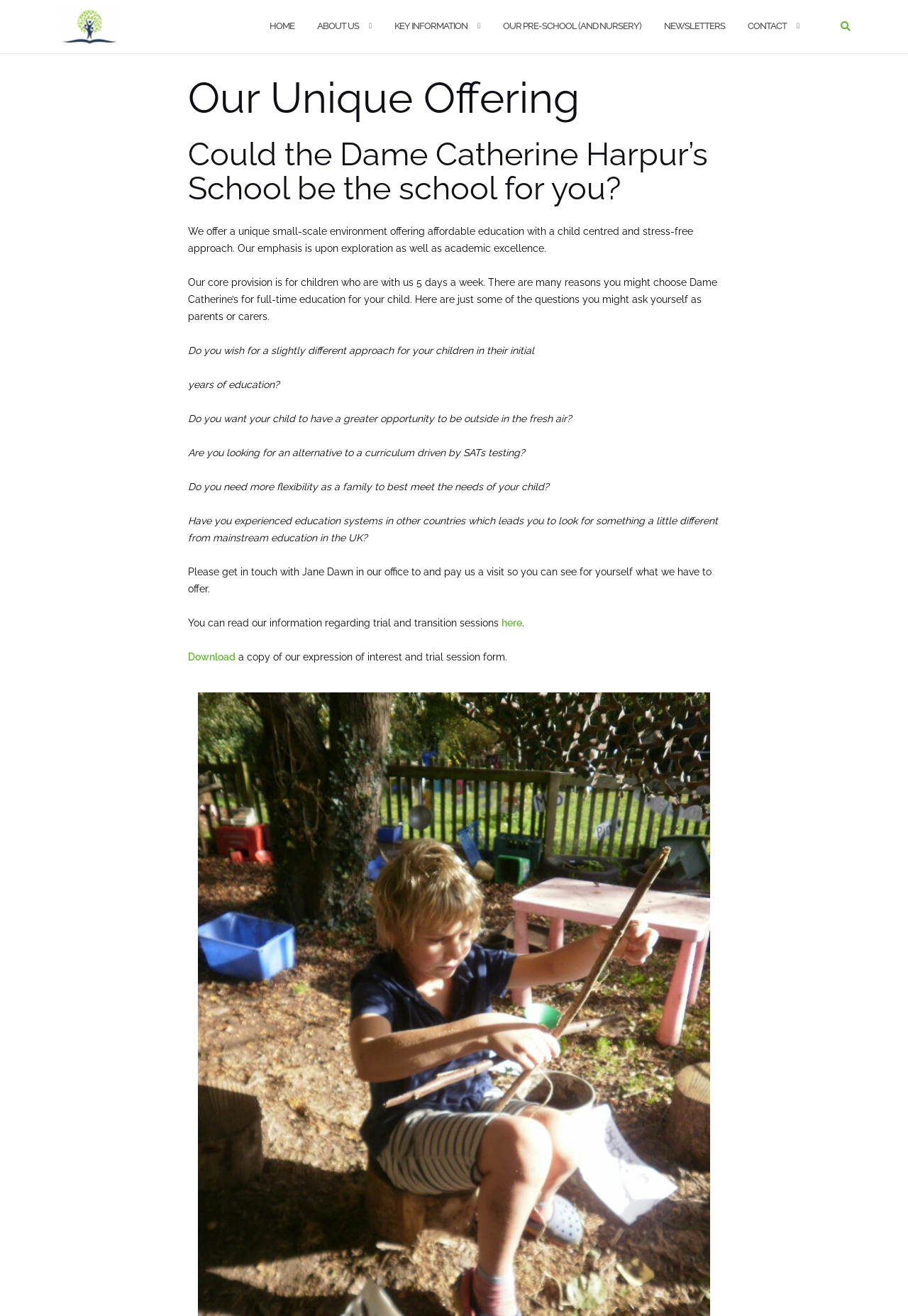Please locate the bounding box coordinates for the element that should be clicked to achieve the following instruction: "Click the 'Download' link". Ensure the coordinates are given as four float numbers between 0 and 1, i.e., [left, top, right, bottom].

[0.207, 0.495, 0.259, 0.504]